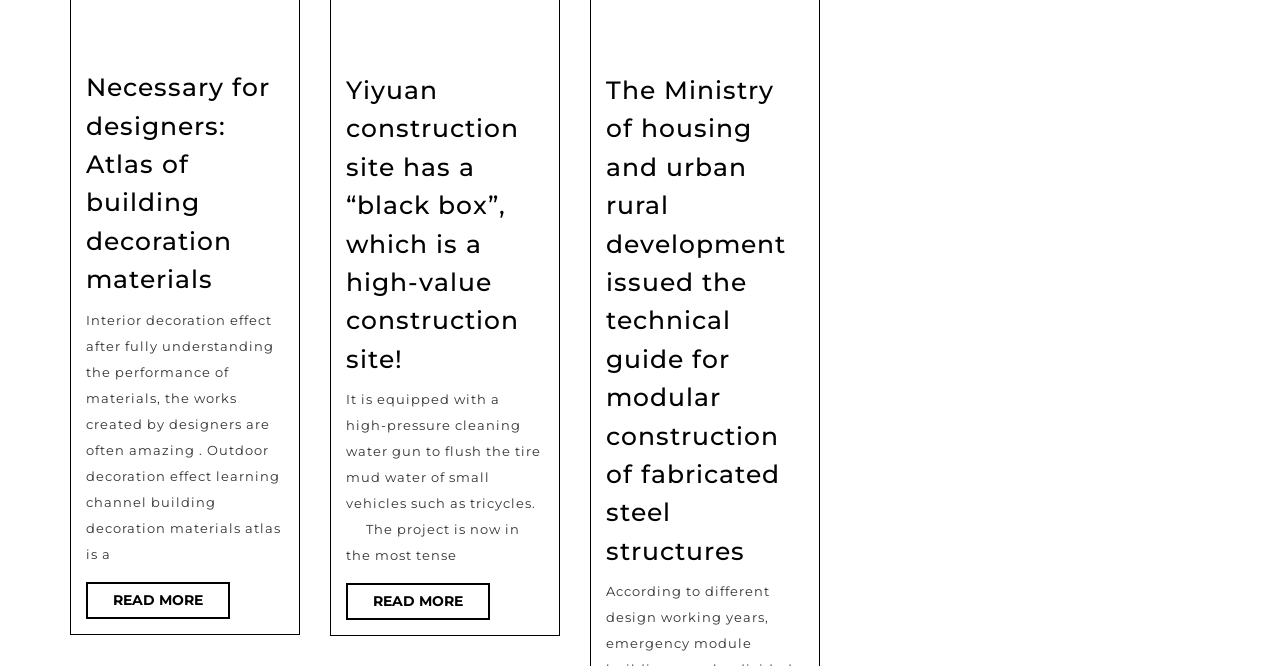What is the purpose of the high-pressure cleaning water gun?
Please provide a comprehensive answer based on the visual information in the image.

The static text below the second article's heading mentions 'It is equipped with a high-pressure cleaning water gun to flush the tire mud water of small vehicles such as tricycles', which suggests that the purpose of the high-pressure cleaning water gun is to clean the tire mud water of small vehicles.